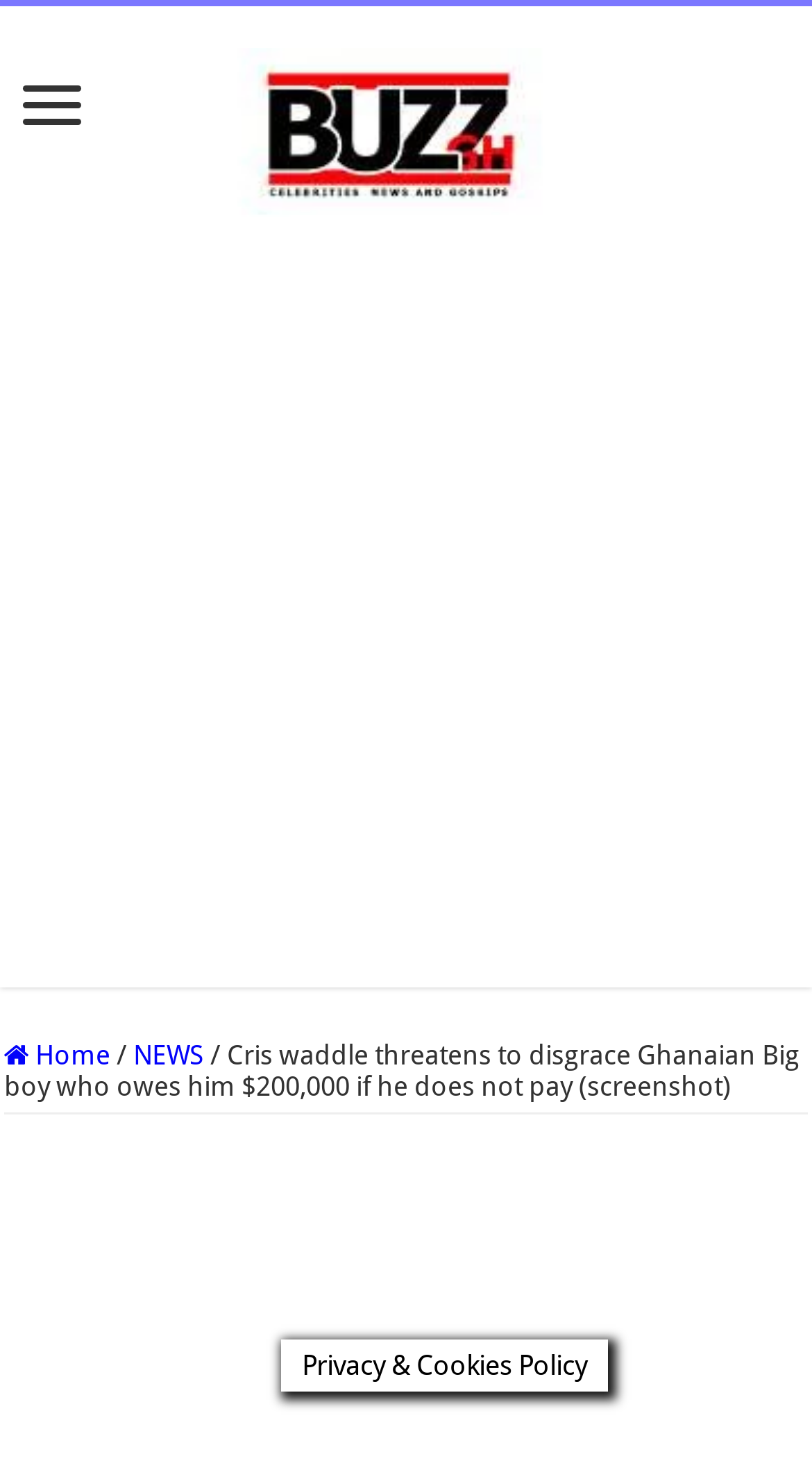What is the name of the website?
Please provide an in-depth and detailed response to the question.

I determined the name of the website by looking at the heading element with the text 'Buzzgh' and an image with the same name, which is likely the logo of the website.